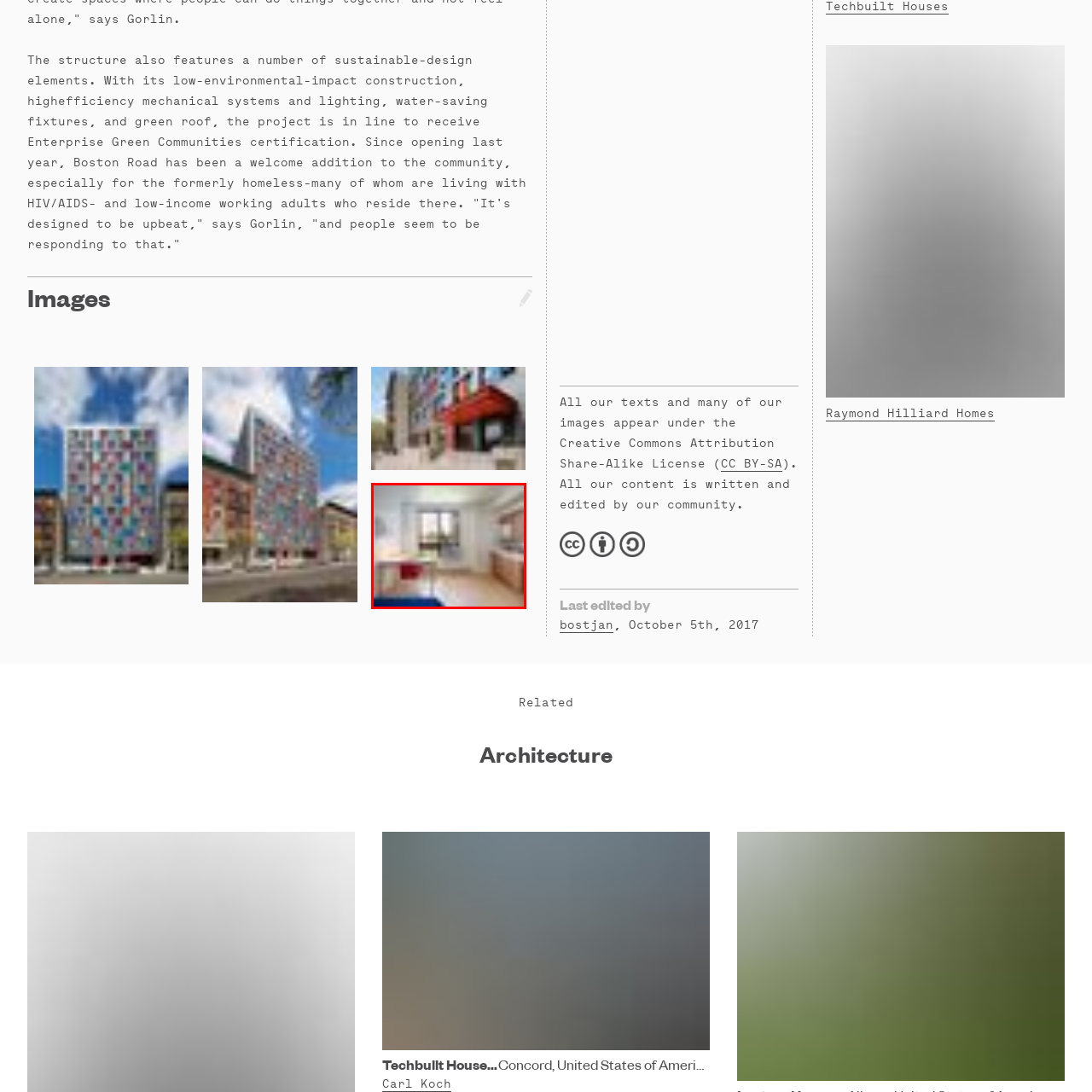Direct your attention to the part of the image marked by the red boundary and give a detailed response to the following question, drawing from the image: What is the purpose of the large windows?

The large windows allow for an abundance of natural light, which is reflected in the glossy surfaces and open layout, promoting a sense of openness and comfort in the space.